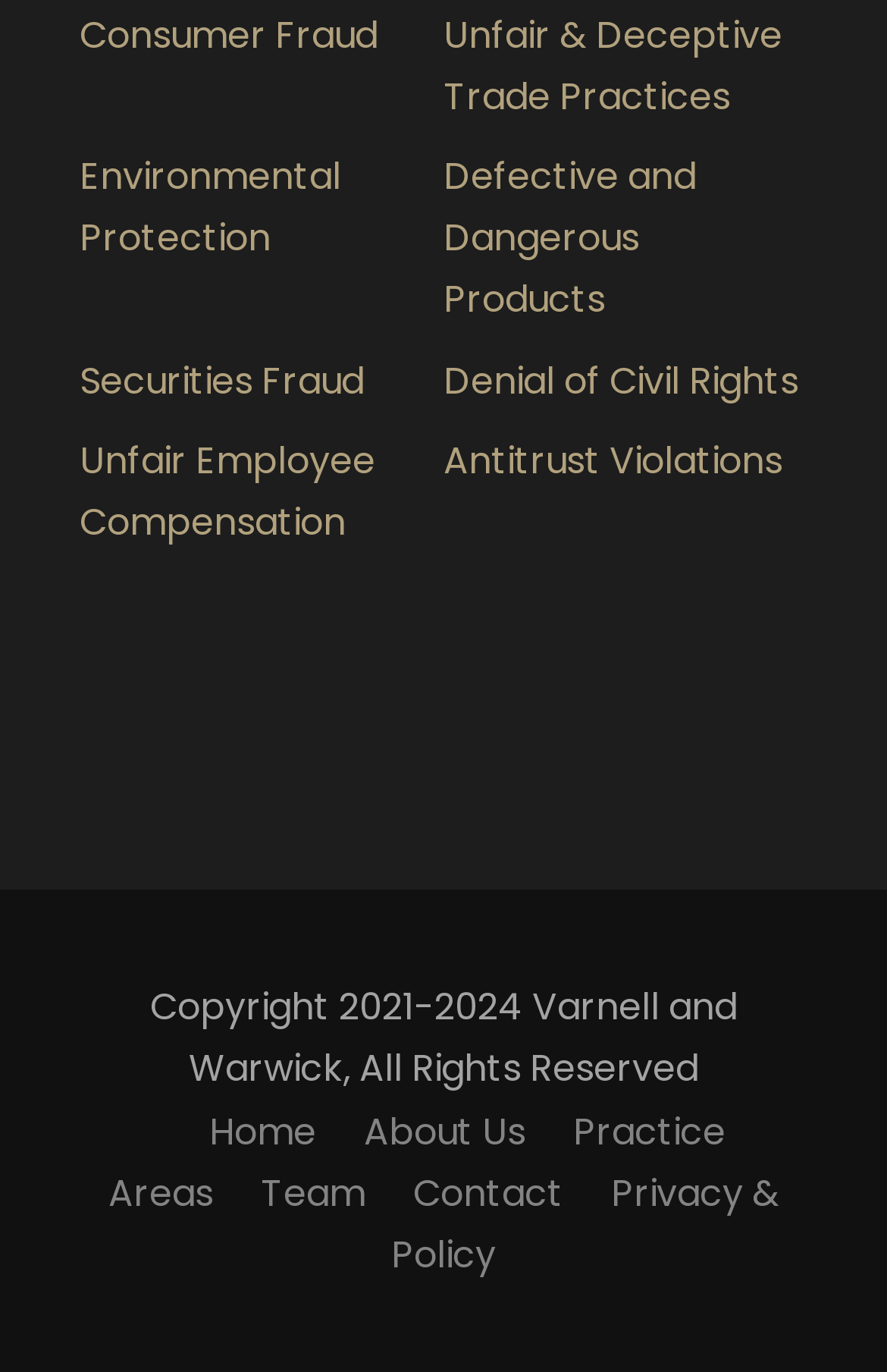Determine the bounding box coordinates for the UI element with the following description: "Unfair & Deceptive Trade Practices". The coordinates should be four float numbers between 0 and 1, represented as [left, top, right, bottom].

[0.5, 0.006, 0.882, 0.089]